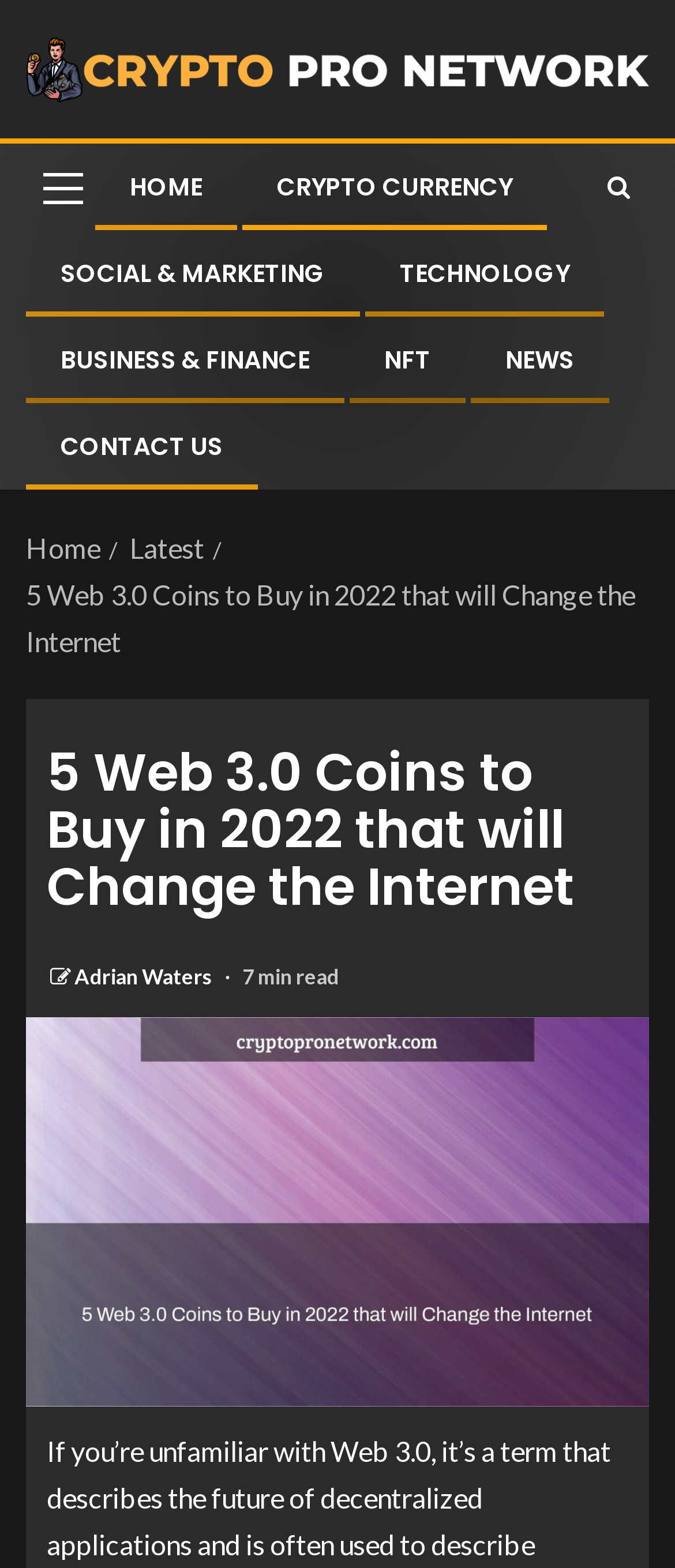Can you pinpoint the bounding box coordinates for the clickable element required for this instruction: "contact us"? The coordinates should be four float numbers between 0 and 1, i.e., [left, top, right, bottom].

[0.09, 0.274, 0.331, 0.296]